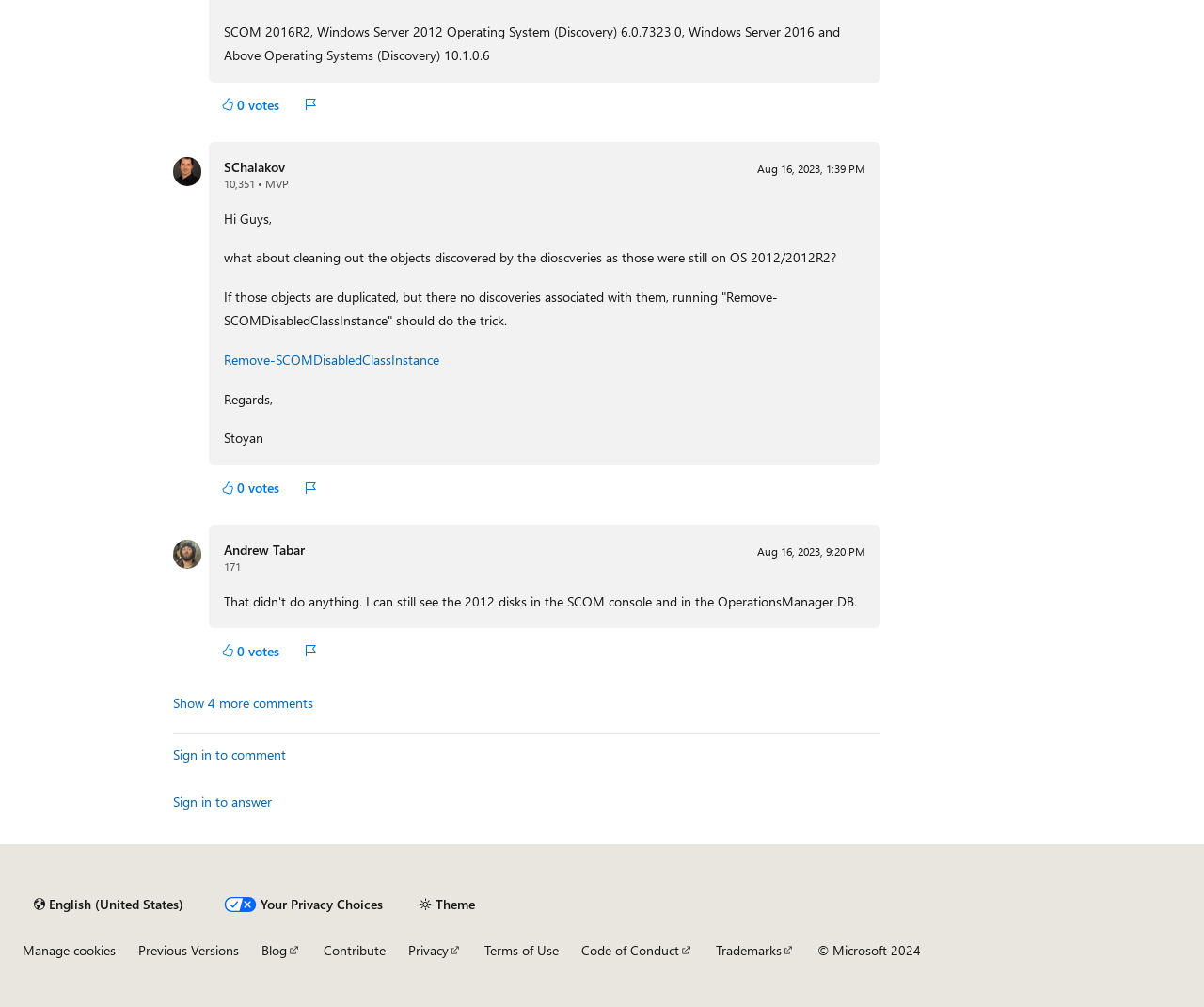Determine the bounding box coordinates for the area you should click to complete the following instruction: "Sign in to comment".

[0.144, 0.737, 0.238, 0.761]